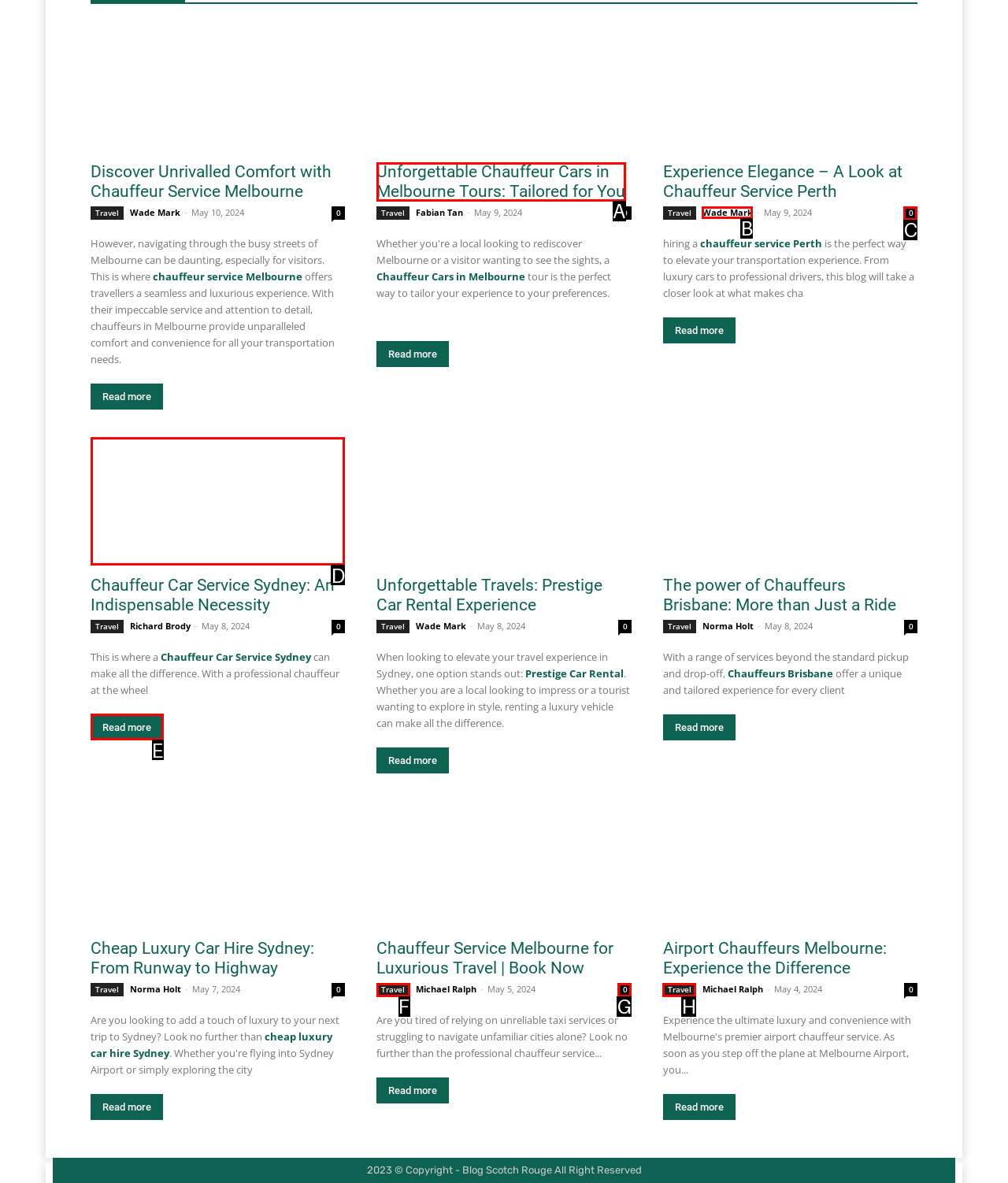Which UI element should you click on to achieve the following task: Search for something? Provide the letter of the correct option.

None